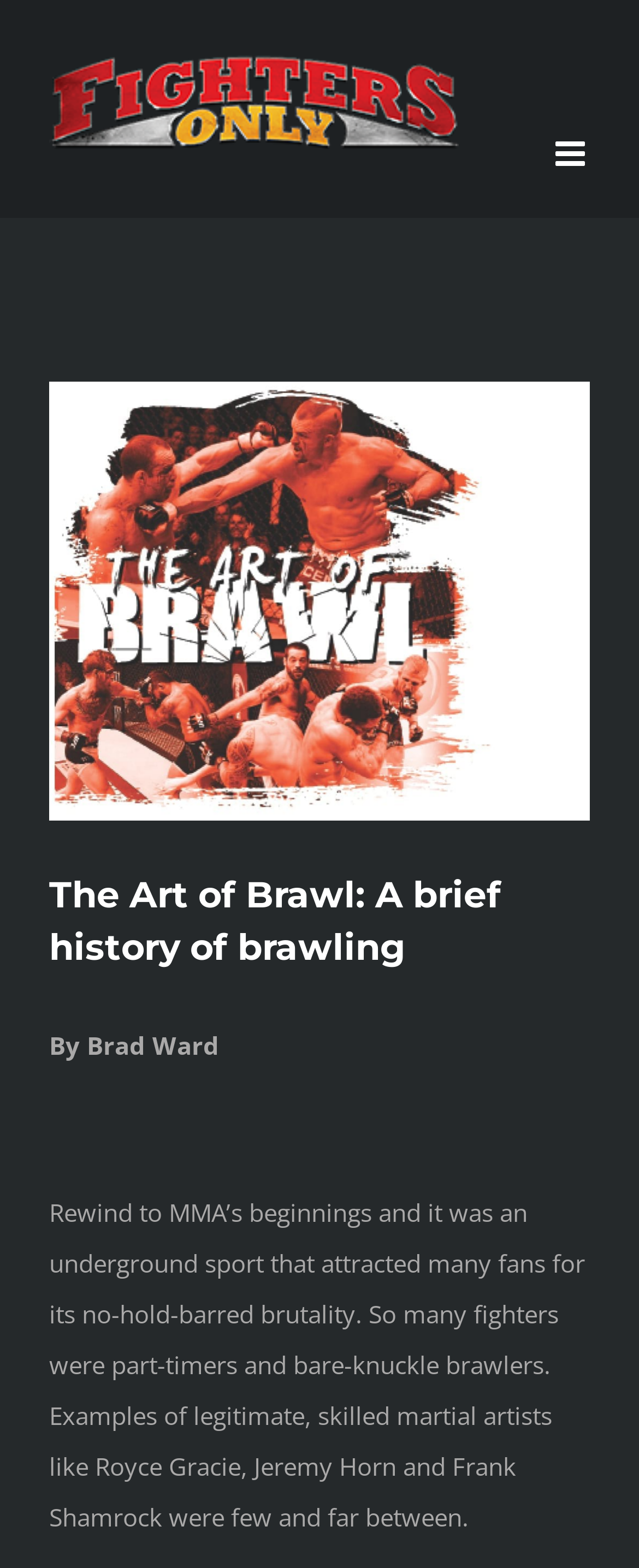Give a one-word or one-phrase response to the question:
How many images are there on the webpage?

1